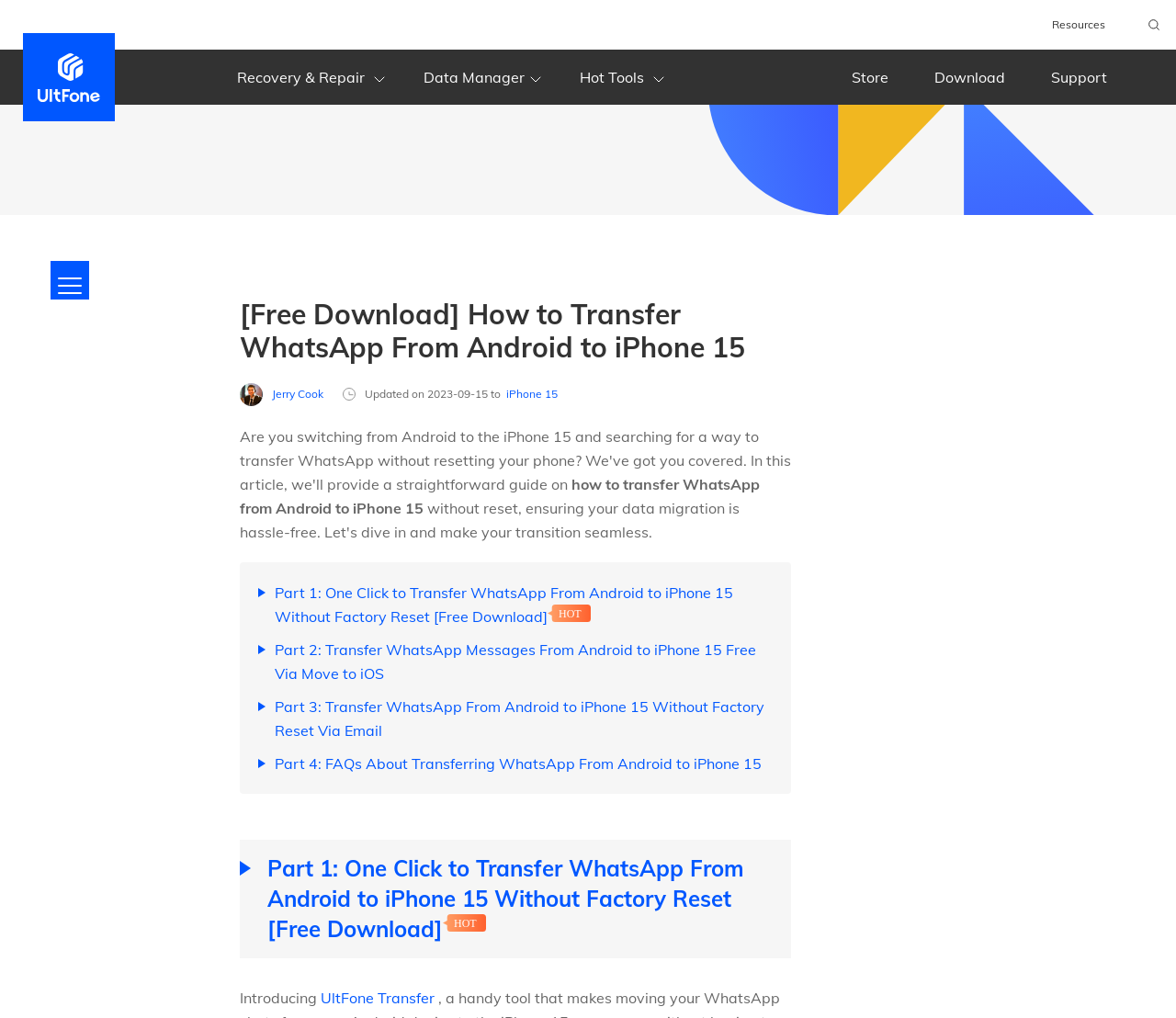Provide the bounding box coordinates for the specified HTML element described in this description: "Store". The coordinates should be four float numbers ranging from 0 to 1, in the format [left, top, right, bottom].

[0.705, 0.067, 0.775, 0.085]